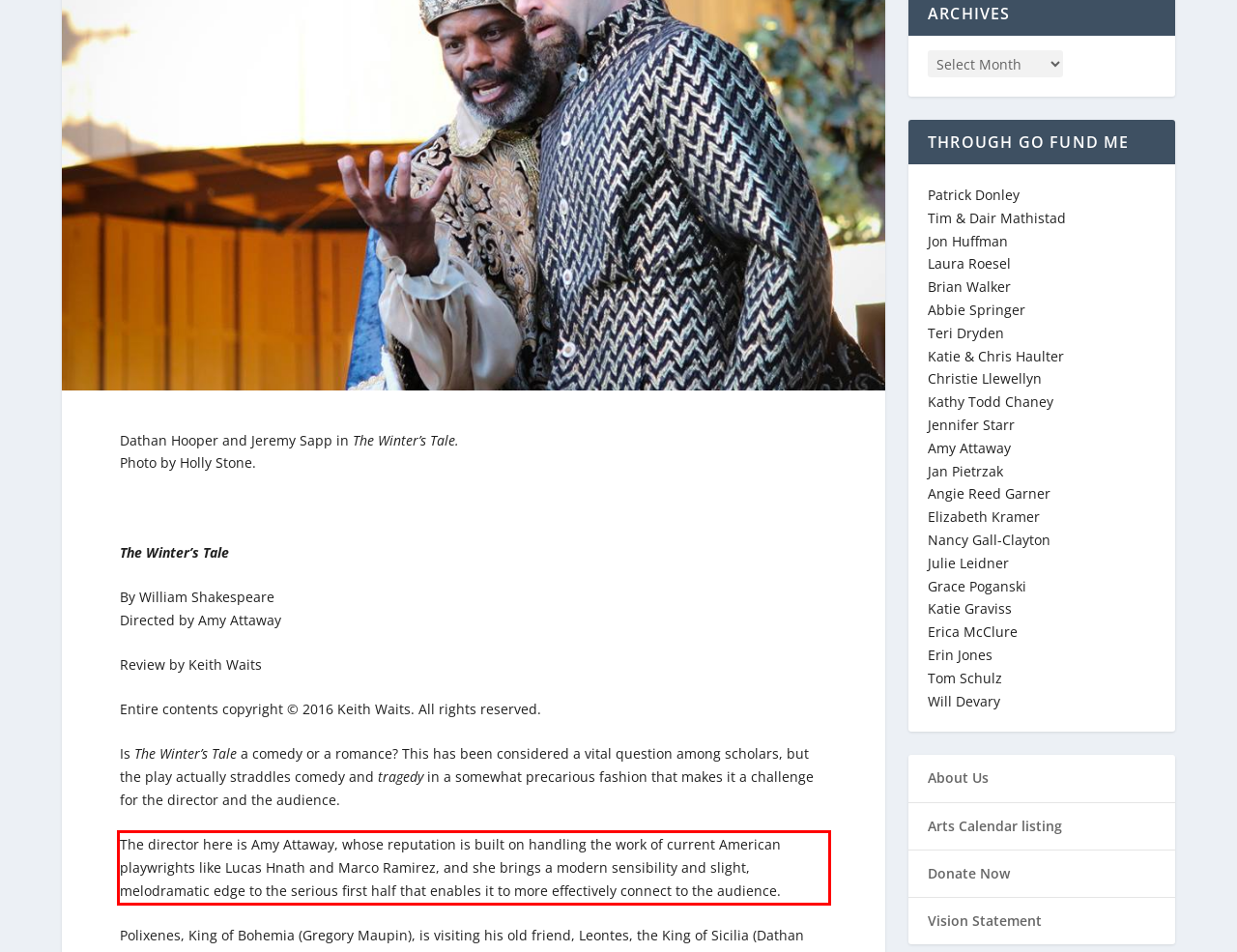Identify the text inside the red bounding box in the provided webpage screenshot and transcribe it.

The director here is Amy Attaway, whose reputation is built on handling the work of current American playwrights like Lucas Hnath and Marco Ramirez, and she brings a modern sensibility and slight, melodramatic edge to the serious first half that enables it to more effectively connect to the audience.